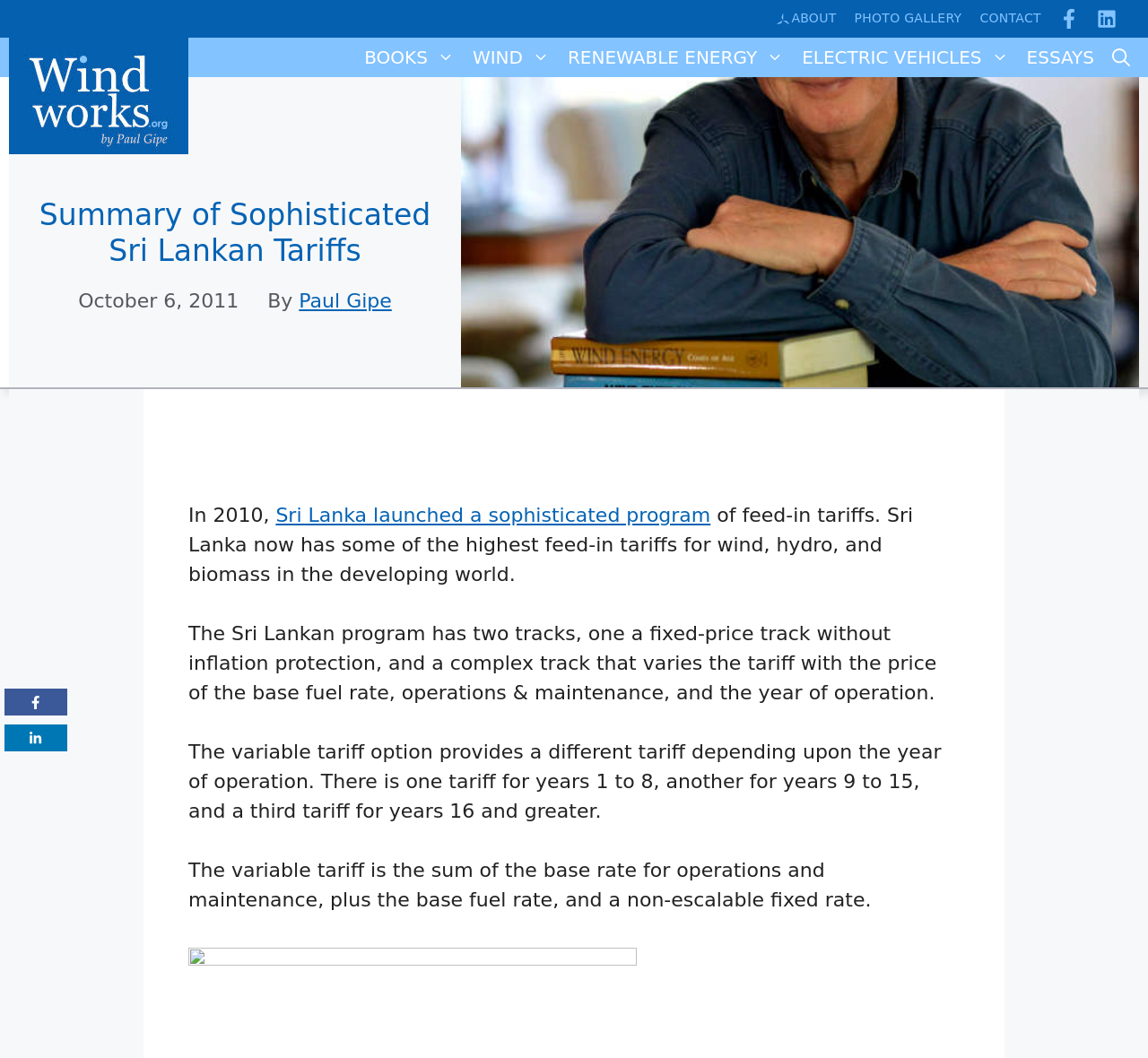What is the author of the article?
Answer the question with a single word or phrase by looking at the picture.

Paul Gipe